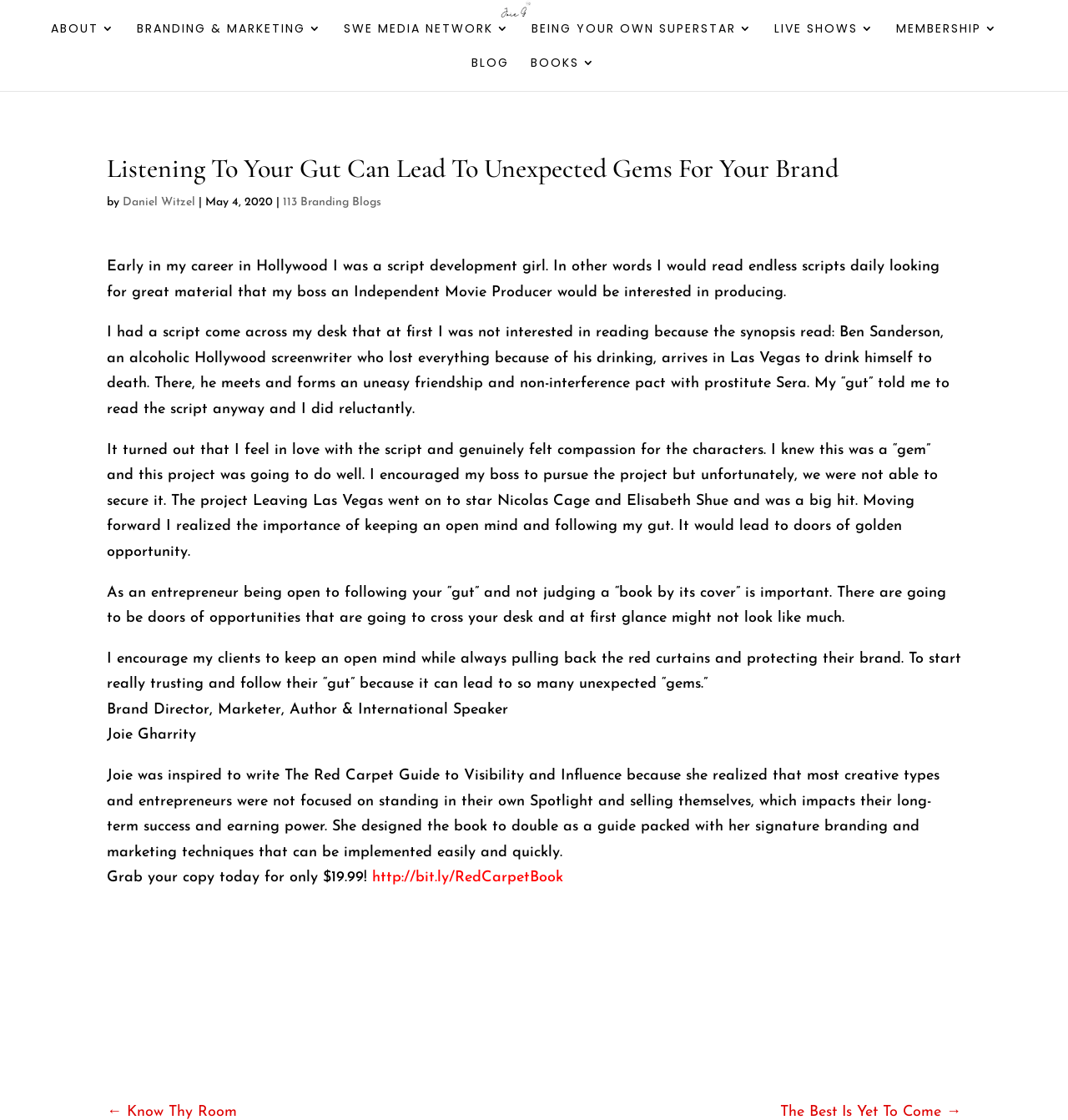What is the author's profession?
Please look at the screenshot and answer using one word or phrase.

Brand Director, Marketer, Author & International Speaker